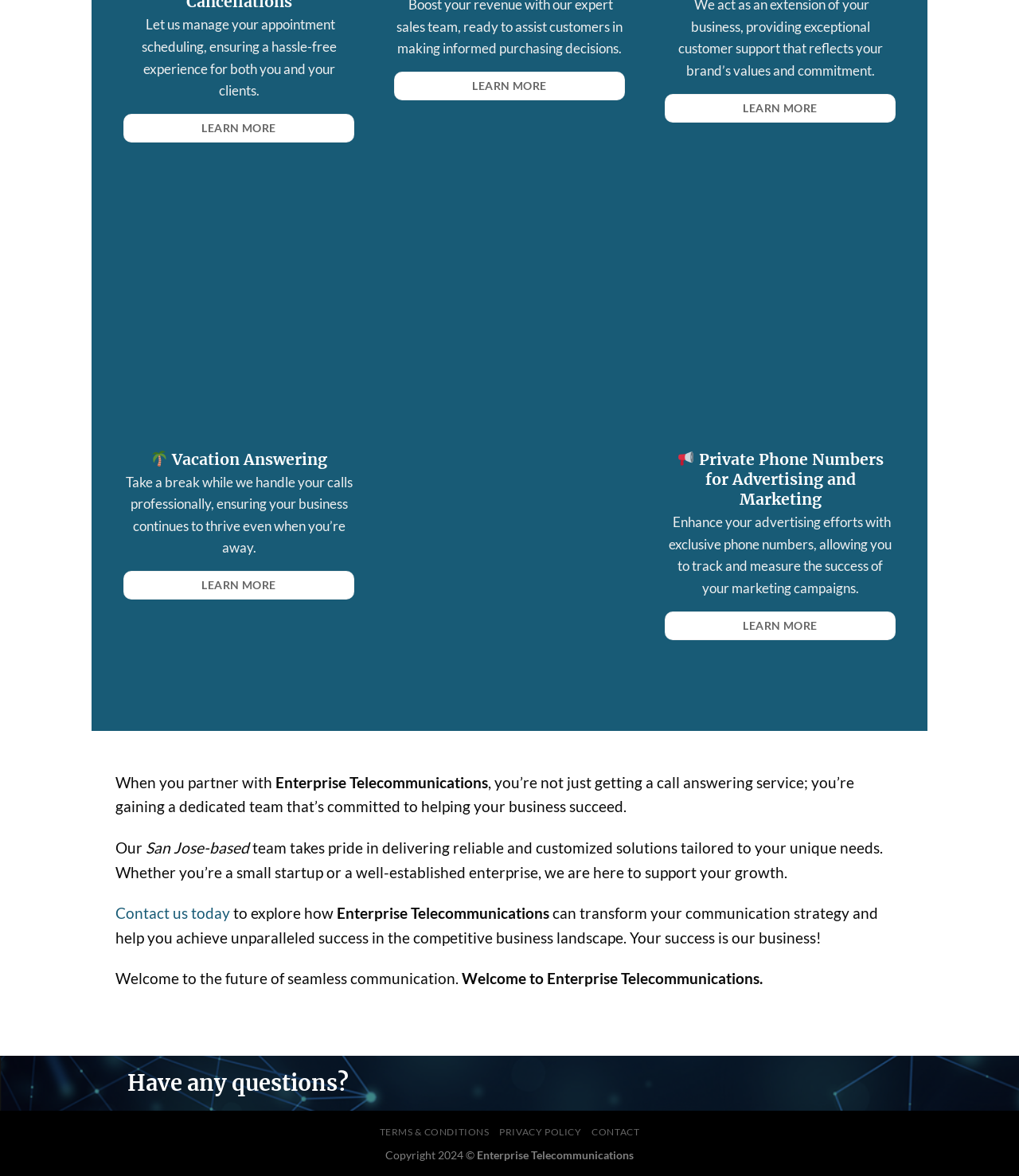From the given element description: "Terms & Conditions", find the bounding box for the UI element. Provide the coordinates as four float numbers between 0 and 1, in the order [left, top, right, bottom].

[0.372, 0.957, 0.48, 0.967]